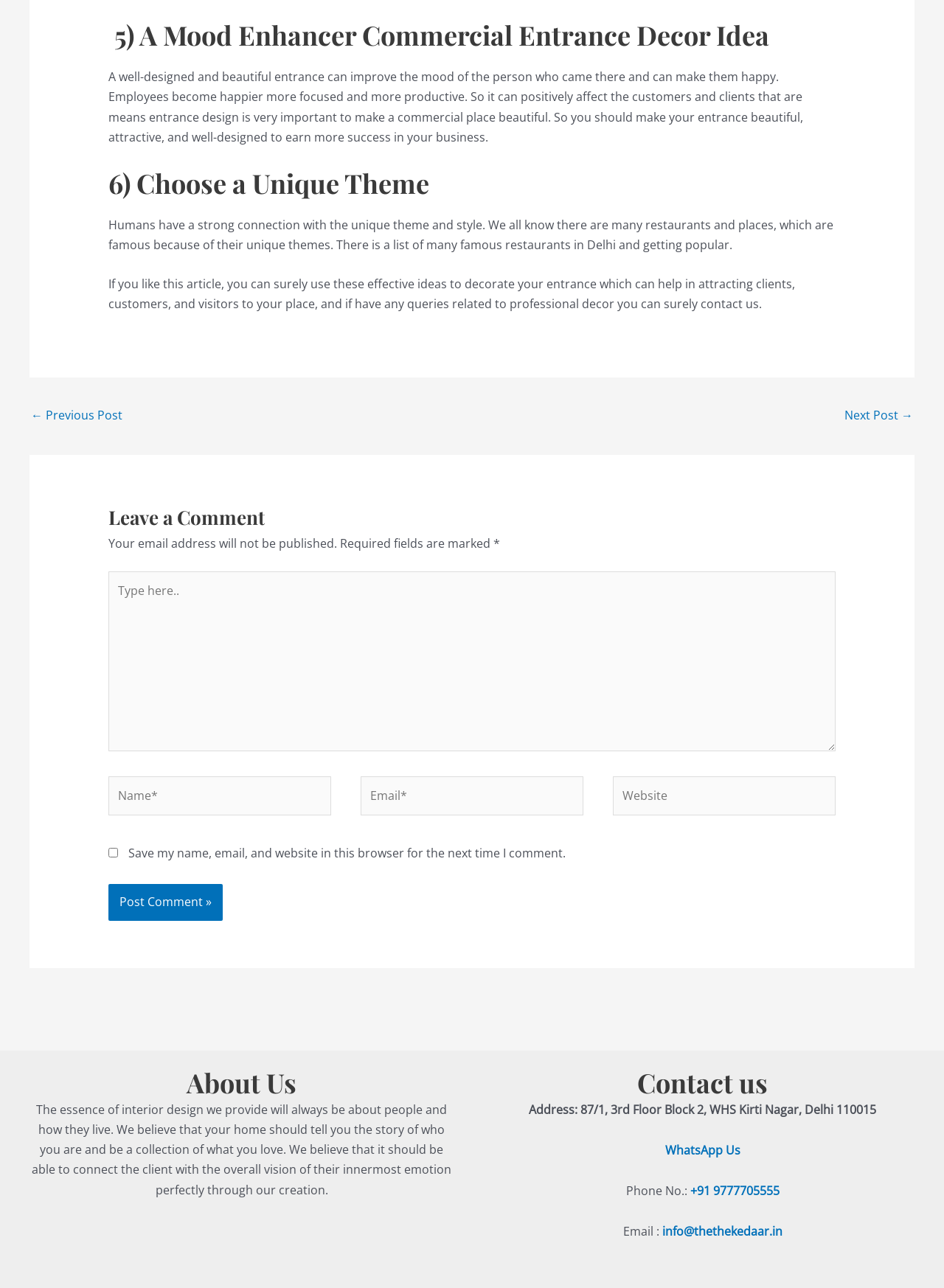What is required to post a comment?
Using the image, respond with a single word or phrase.

Name and email